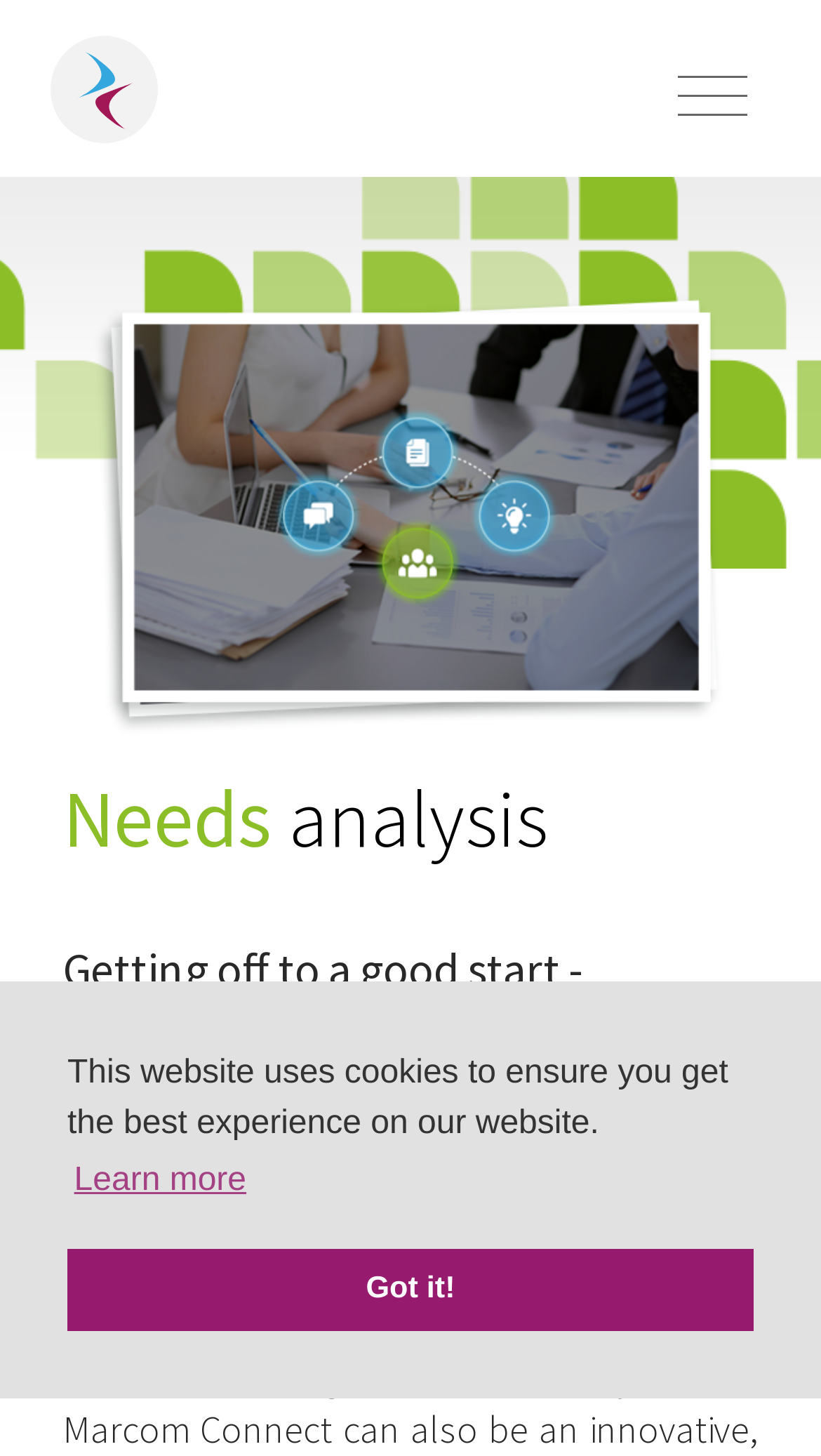Provide a comprehensive caption for the webpage.

The webpage appears to be promoting Marcom ACE software, which is an event management solution. At the top of the page, there is a prominent heading that reads "Every event has specific needs". 

Below this heading, there is a cookie consent dialog box that takes up most of the width of the page. The dialog box contains a brief message about the website using cookies, along with two buttons: "Learn more about cookies" and "Dismiss cookie message". 

To the top-left of the page, there is a link to a customizable meeting scheduling solution for events. Next to it, there is a "Menu" link. 

Below the cookie consent dialog box, there is a large image that takes up most of the page's width, with a caption "Need meeting scheduling software". 

Underneath the image, there is a heading that reads "Needs analysis", followed by a subheading "Getting off to a good start - together". 

At the bottom-right corner of the page, there is a link with an icon, and next to it, there is a link to "CONFIGURATION" with an icon. 

Finally, at the very bottom of the page, there is a content information section that spans the full width of the page.